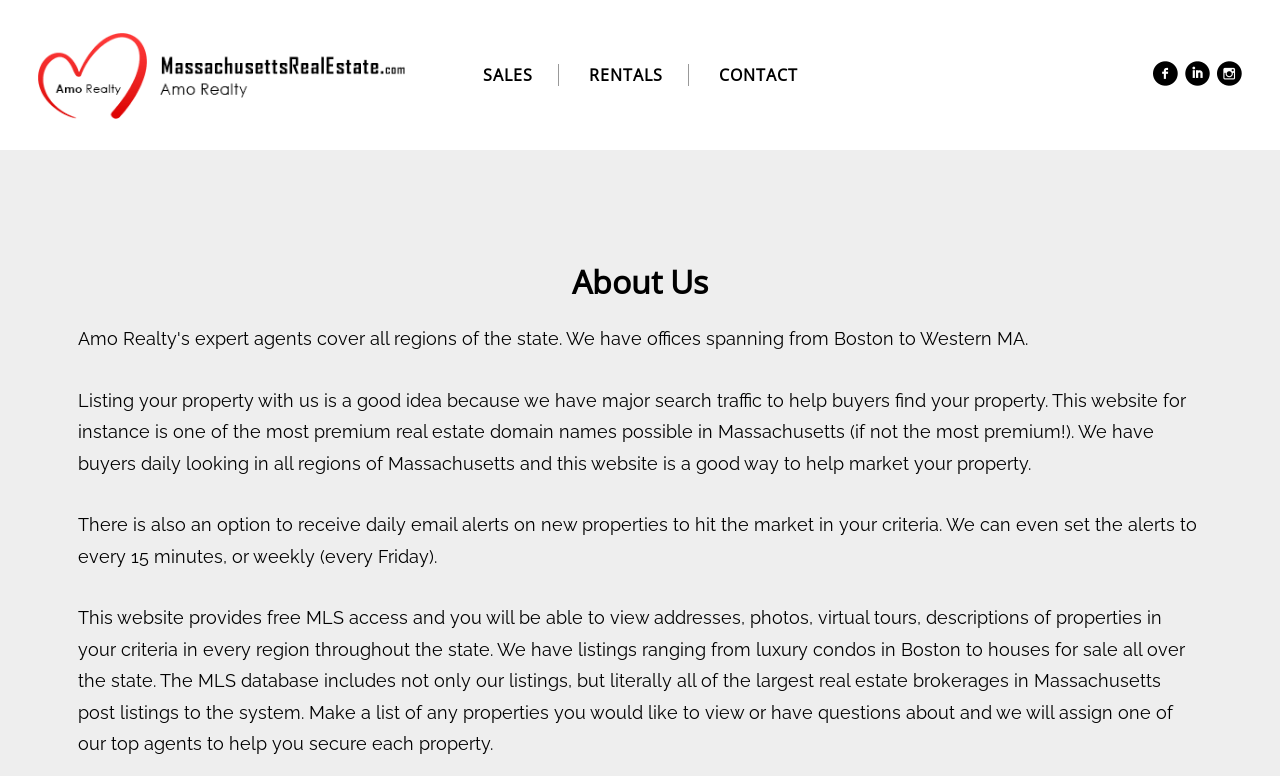Give an extensive and precise description of the webpage.

The webpage is about Amo Realty, a real estate company in Massachusetts. At the top, there is a navigation menu with four links: "Massachusetts Real Estate", "SALES", "RENTALS", and "CONTACT". The "Massachusetts Real Estate" link is accompanied by an image. 

To the right of the navigation menu, there are three social media links, each represented by an image. 

Below the navigation menu, there is a section about the company, headed by "About Us". This section contains three paragraphs of text. The first paragraph explains the benefits of listing a property with Amo Realty, citing their high search traffic and premium domain name. The second paragraph mentions the option to receive daily email alerts on new properties that match specific criteria. The third paragraph describes the website's free MLS access, which allows users to view property listings, photos, virtual tours, and descriptions from all over Massachusetts, including luxury condos in Boston and houses for sale across the state.